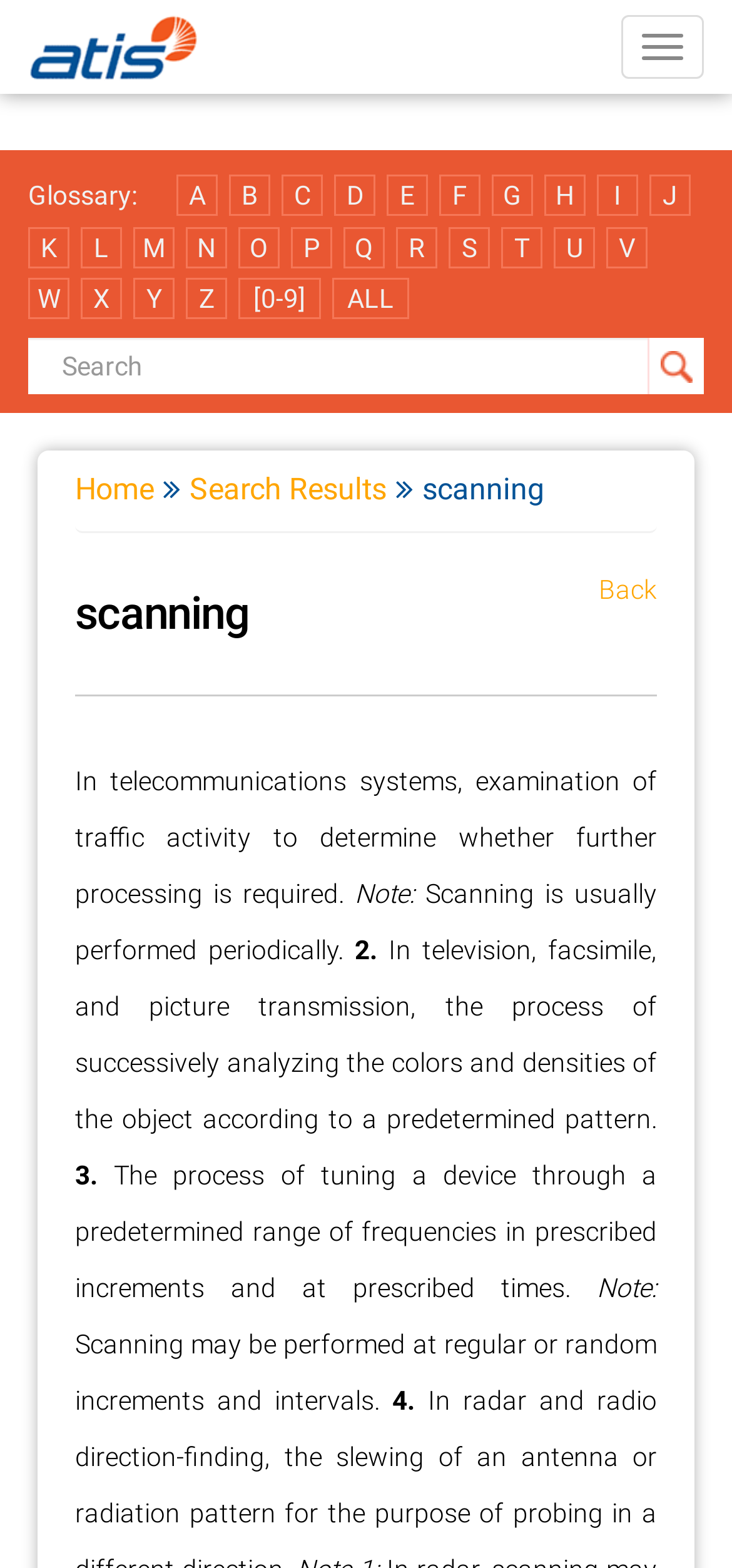Please identify the bounding box coordinates of where to click in order to follow the instruction: "Click on Glossary".

[0.038, 0.0, 0.272, 0.06]